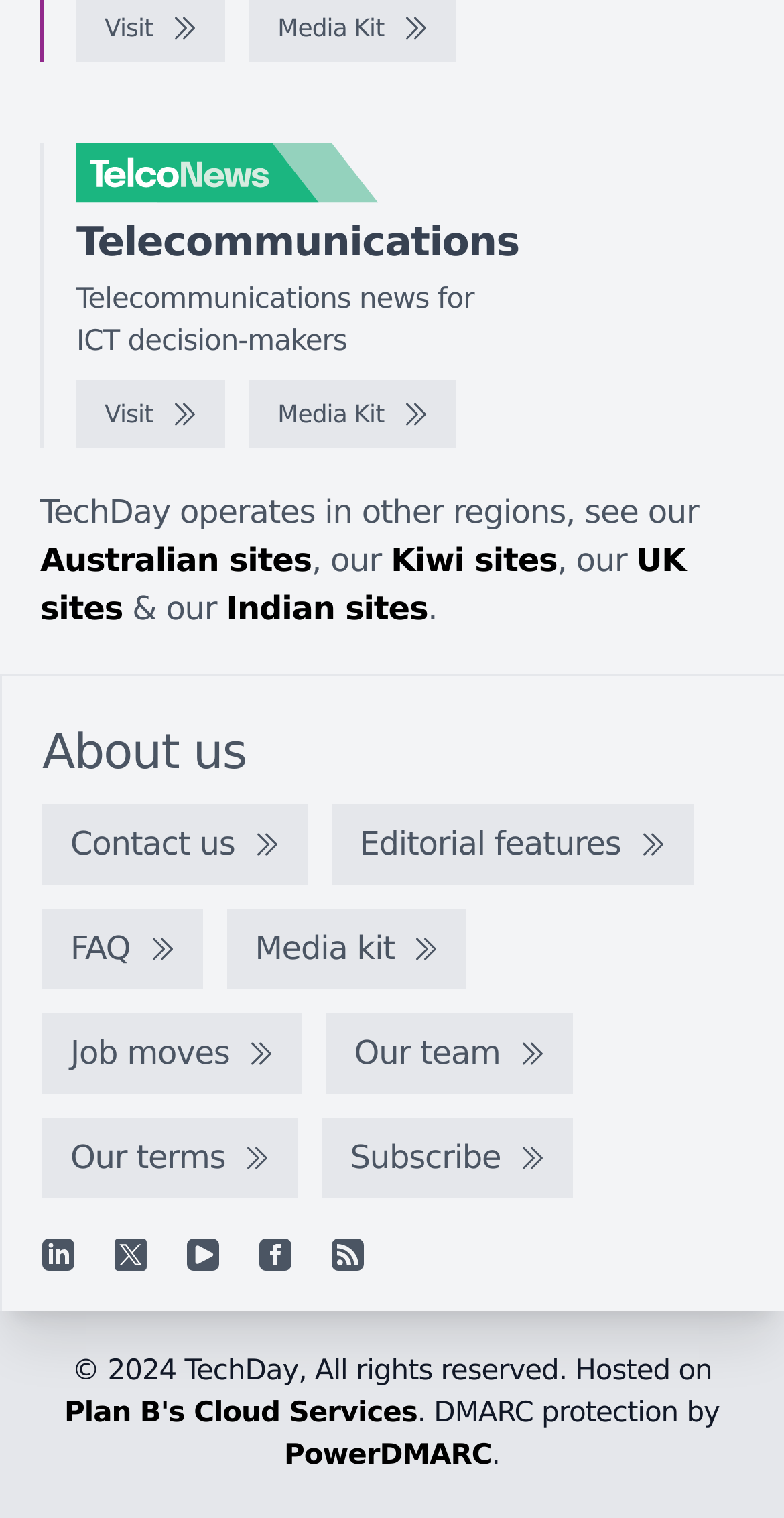Please specify the bounding box coordinates of the clickable section necessary to execute the following command: "Visit the TelcoNews website".

[0.097, 0.251, 0.287, 0.296]